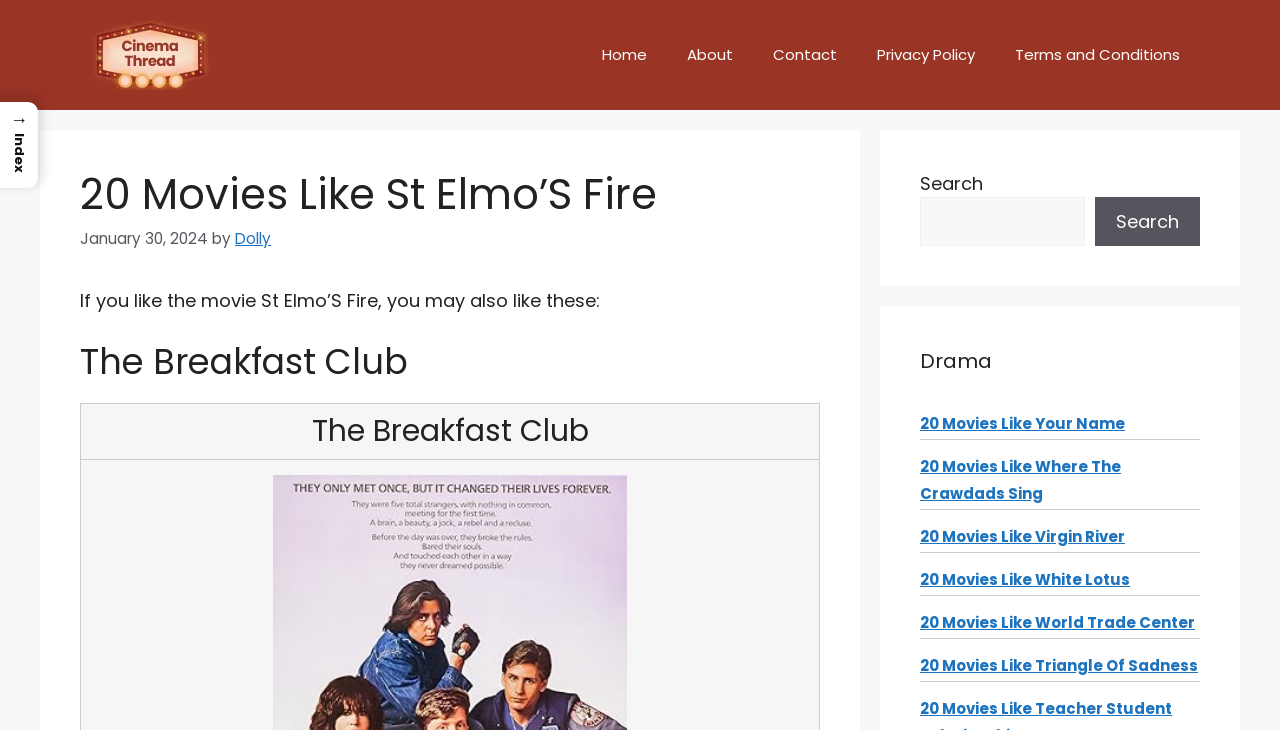Identify the bounding box coordinates of the clickable region to carry out the given instruction: "check out 20 Movies Like Your Name".

[0.719, 0.566, 0.879, 0.595]